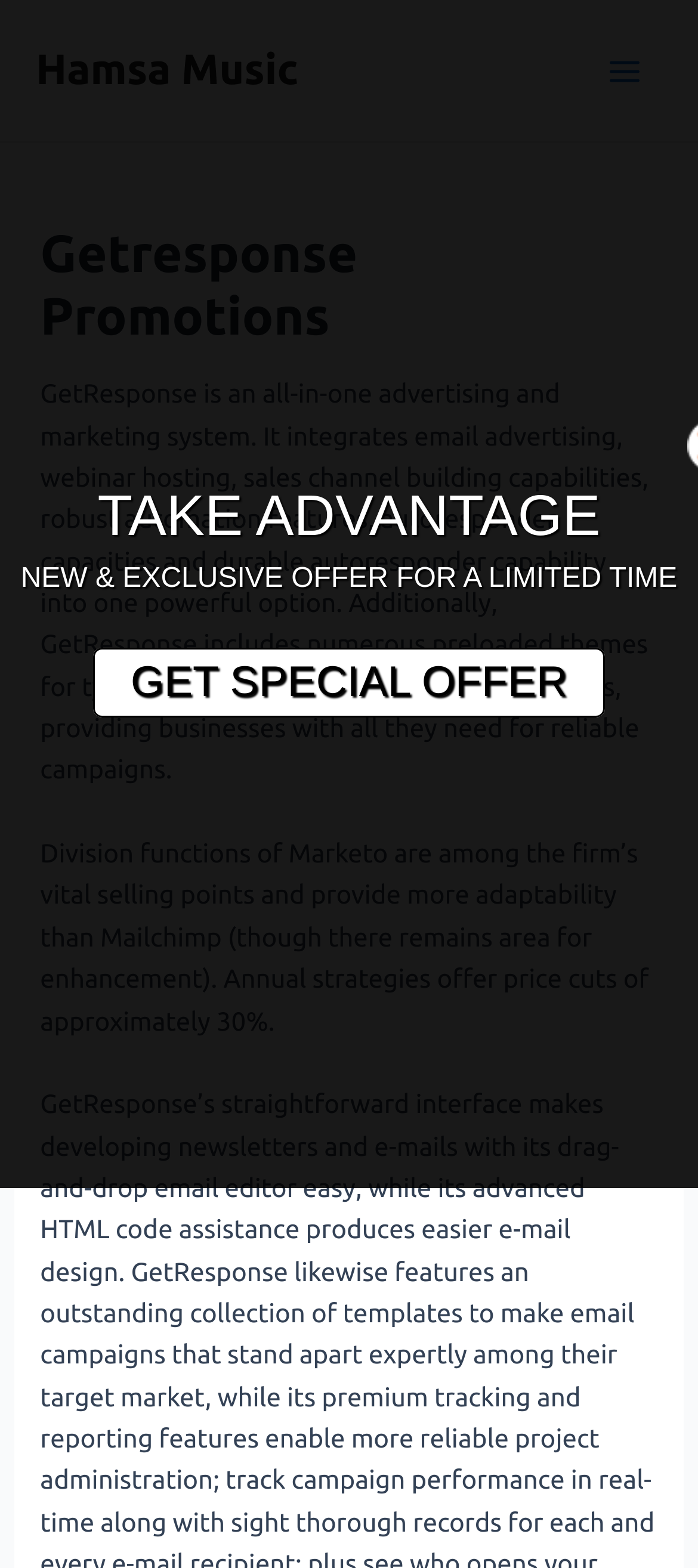What is GetResponse?
Kindly give a detailed and elaborate answer to the question.

Based on the StaticText element, GetResponse is described as an all-in-one advertising and marketing system that integrates various features such as email advertising, webinar hosting, sales channel building capabilities, robust automation features, autoresponder capacities, and durable autoresponder capability into one powerful option.